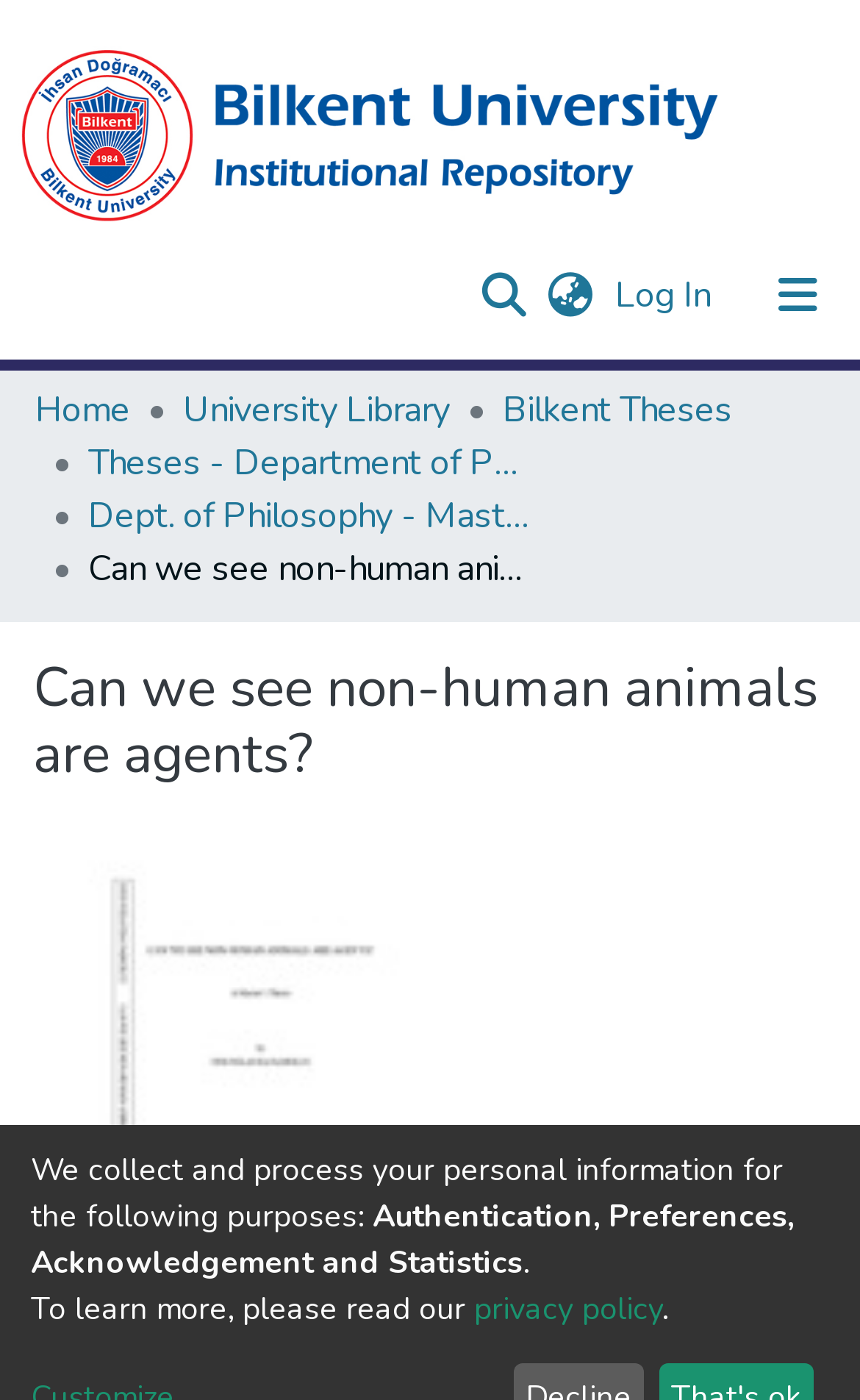Create a detailed summary of the webpage's content and design.

This webpage appears to be a thesis page, with the title "Can we see non-human animals are agents?" prominently displayed at the top. The page is divided into several sections, with a navigation bar at the top and a main content area below.

At the top, there is a user profile bar that spans the entire width of the page, containing a BUIR logo on the left, a search bar in the middle, and a language switch button and a log-in button on the right. Below the user profile bar, there is a main navigation bar with links to "Communities & Collections", "All of BUIR", and "Statistics".

The main content area is divided into two sections. On the left, there is a breadcrumb navigation bar that shows the hierarchy of the current page, with links to "Home", "University Library", "Bilkent Theses", "Theses - Department of Philosophy", and "Dept. of Philosophy - Master's degree". Below the breadcrumb navigation bar, there is a static text element that displays the title of the thesis again.

On the right side of the main content area, there is a large heading element that displays the title of the thesis once more. Below the heading, there is a block of text that discusses the collection and processing of personal information, followed by a link to a privacy policy.

There are no images on the page apart from the BUIR logo at the top. The overall layout is organized, with clear headings and concise text.